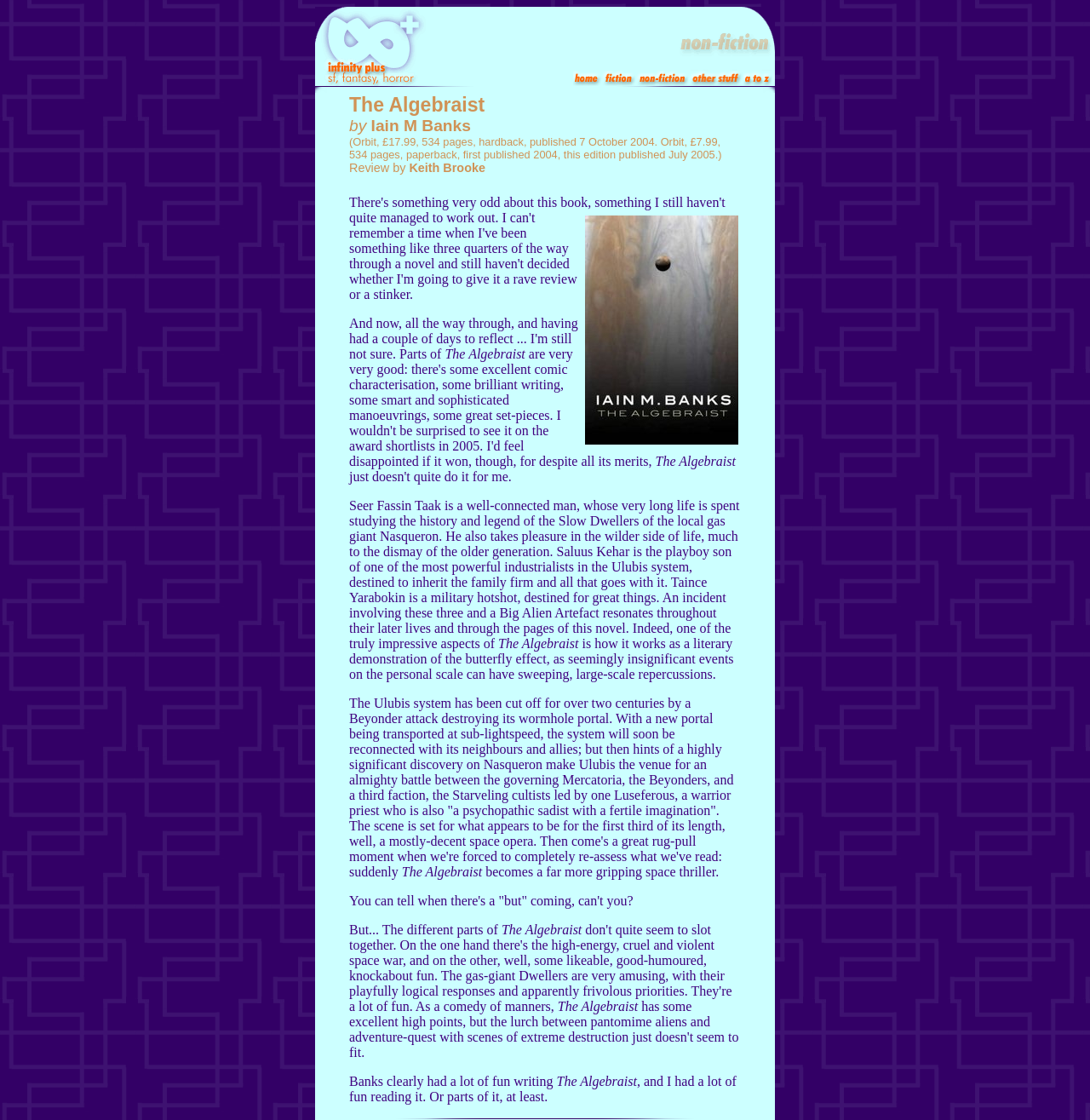Provide a one-word or brief phrase answer to the question:
What is the price of the hardback edition of the book?

£17.99